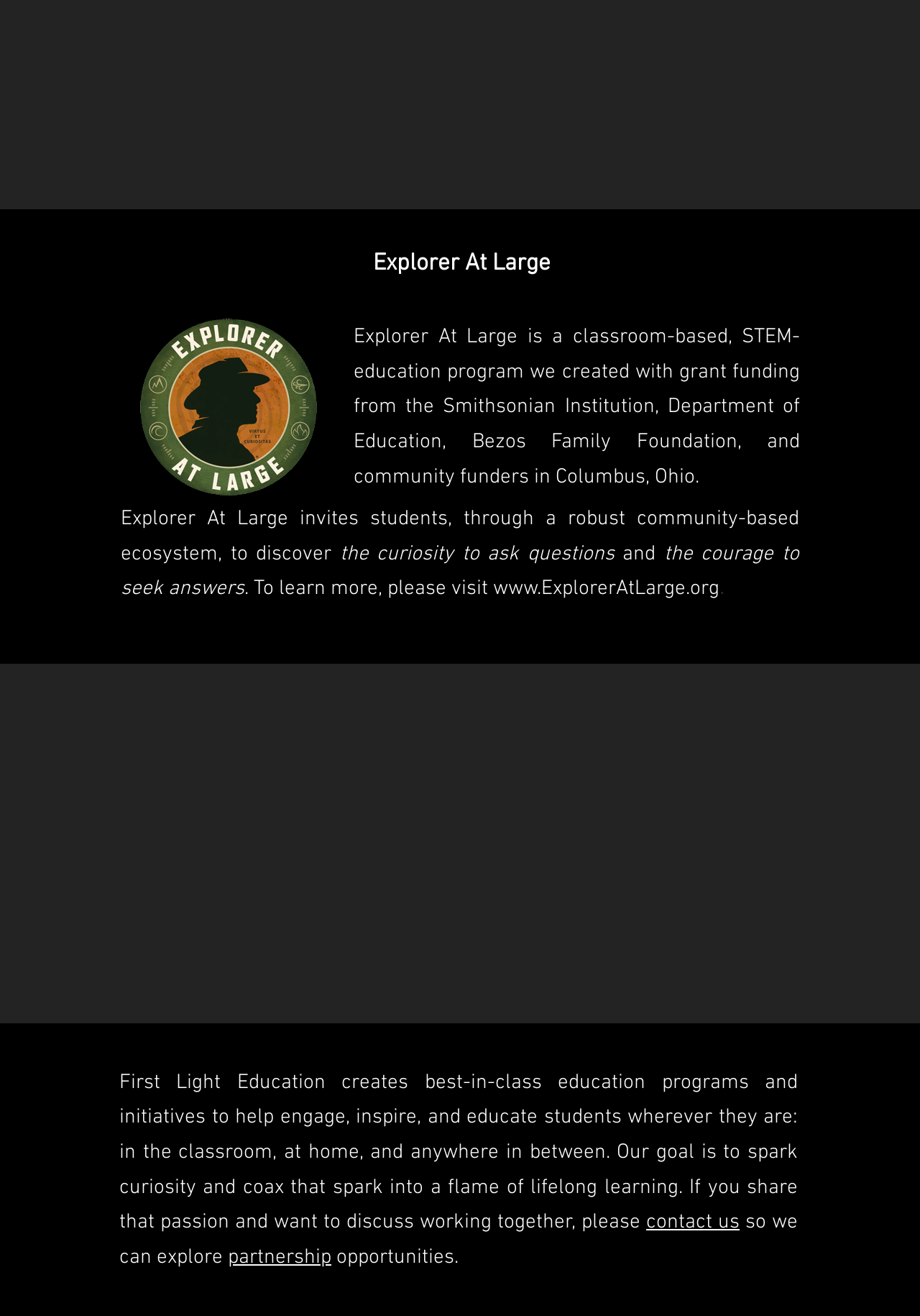What is the name of the program created with grant funding?
Based on the image, give a concise answer in the form of a single word or short phrase.

Explorer At Large